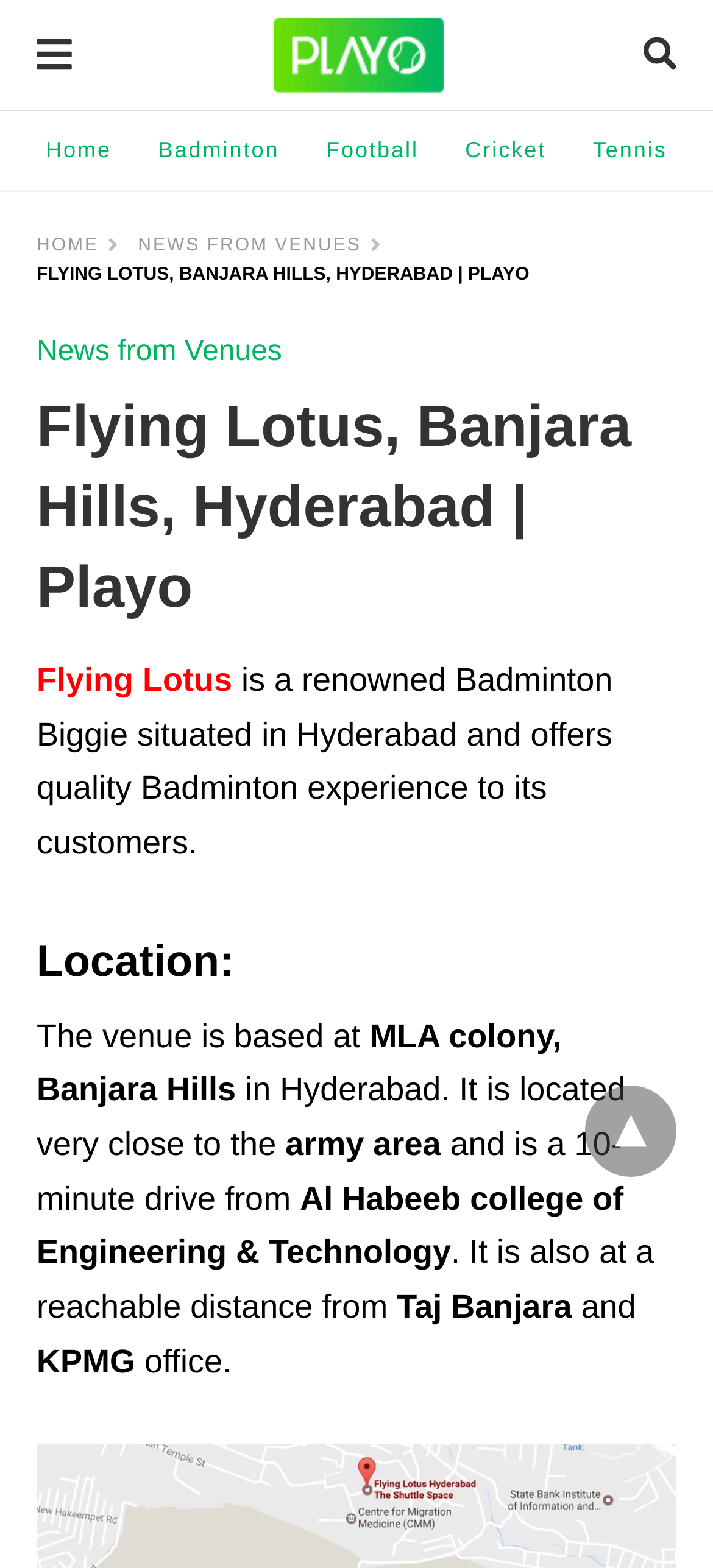Please specify the bounding box coordinates in the format (top-left x, top-left y, bottom-right x, bottom-right y), with values ranging from 0 to 1. Identify the bounding box for the UI component described as follows: VOLVER A PROYECTOS

None